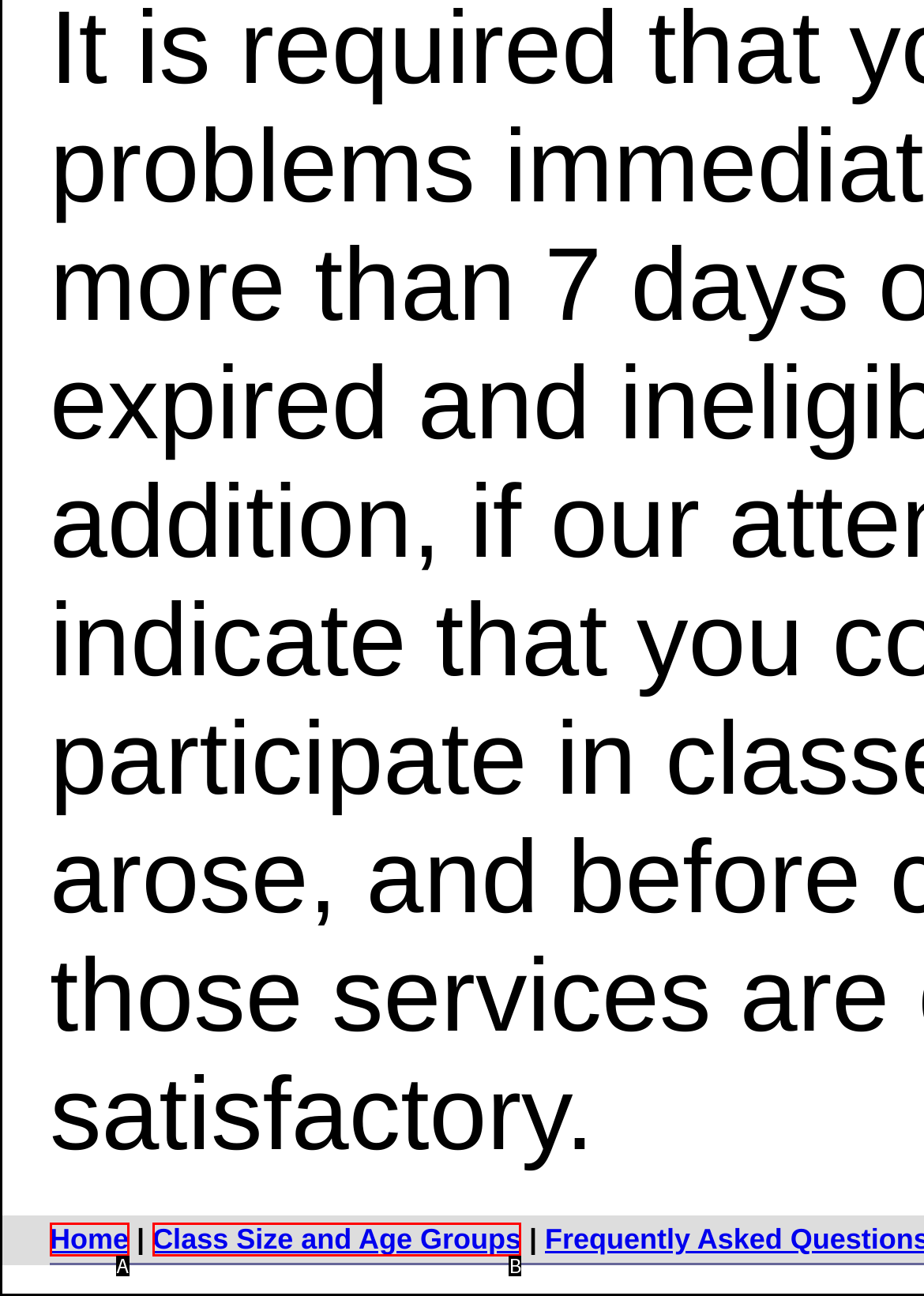Given the description: Class Size and Age Groups, select the HTML element that matches it best. Reply with the letter of the chosen option directly.

B